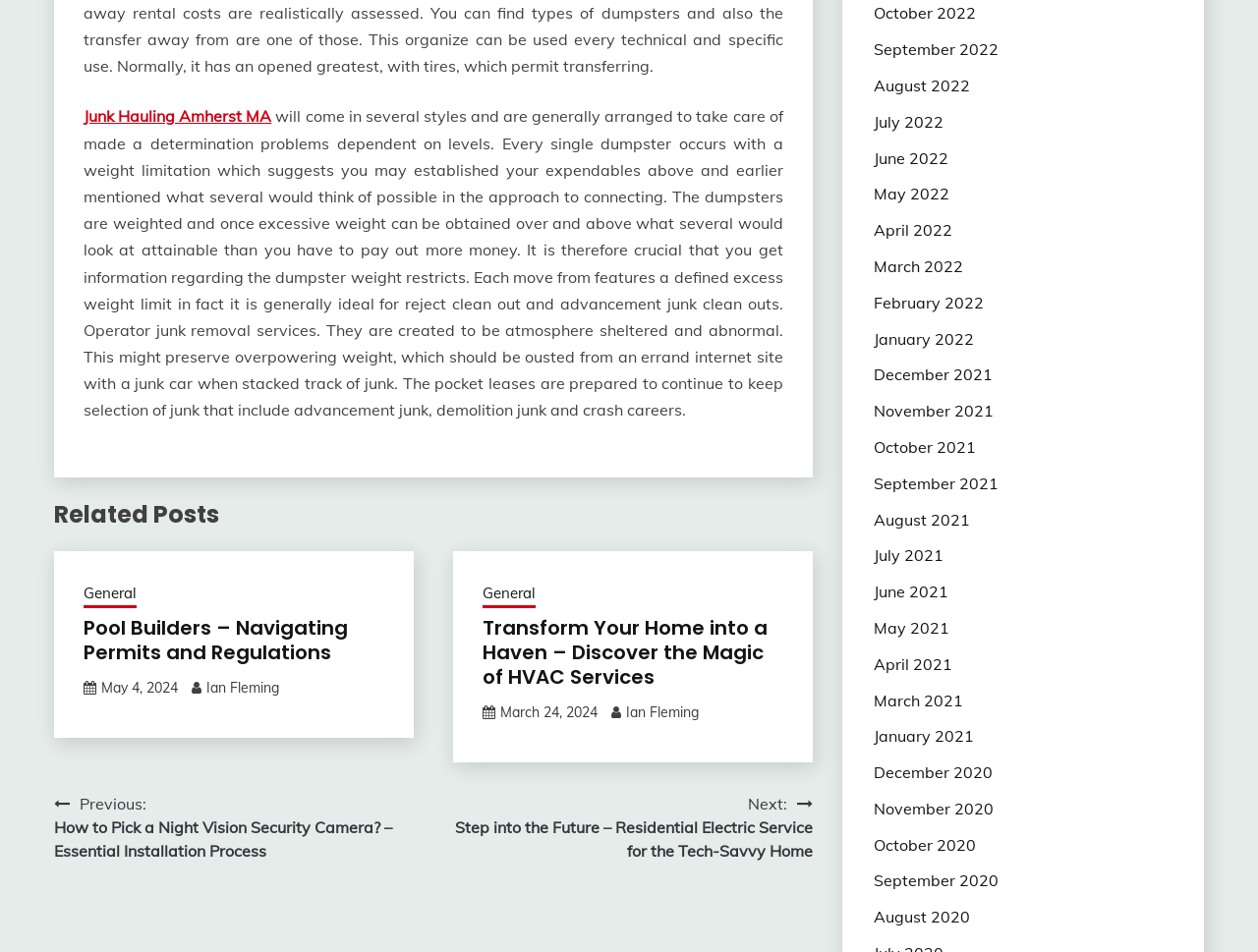Please respond in a single word or phrase: 
What is the weight limitation of the dumpsters?

Not specified